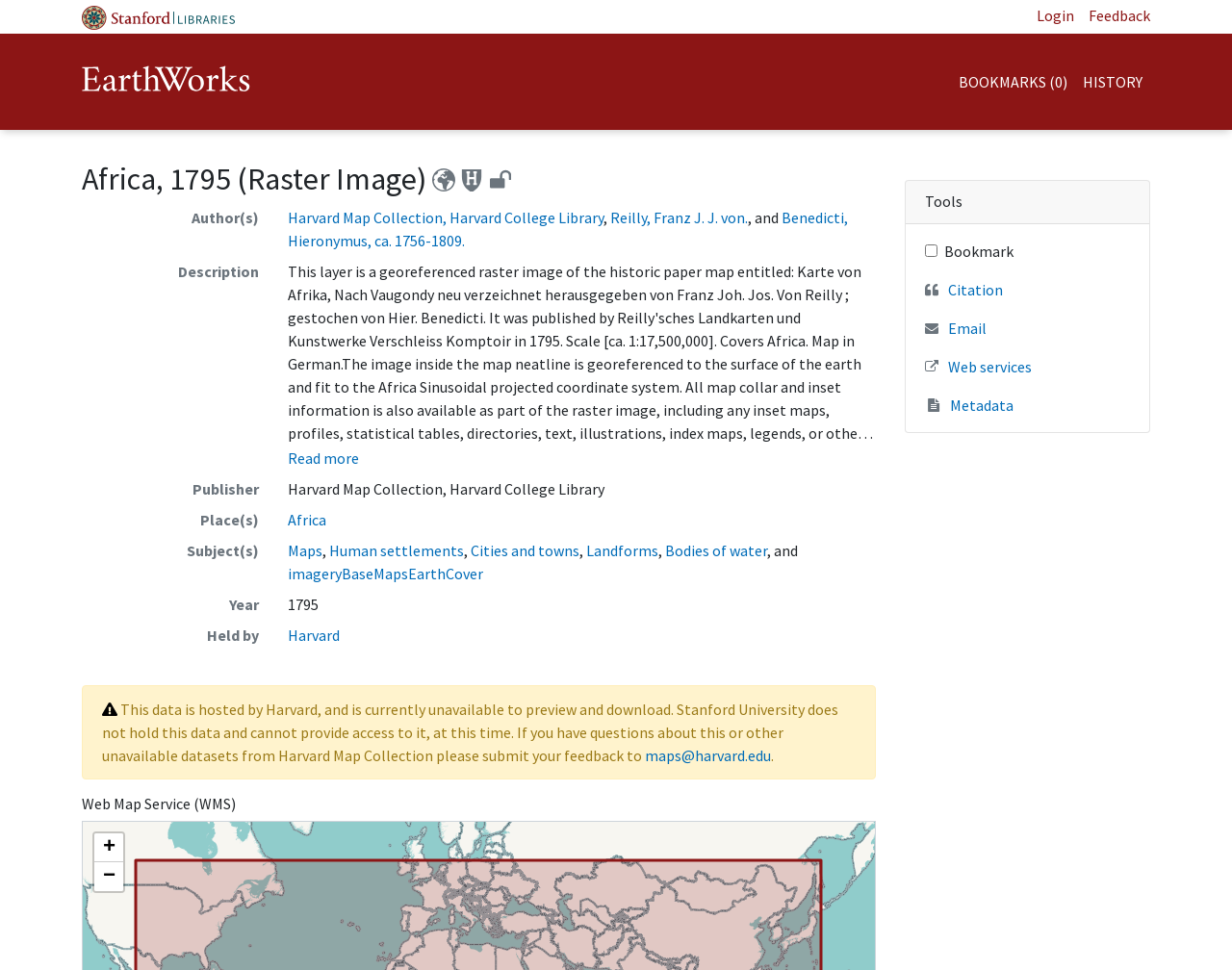Locate the bounding box coordinates of the region to be clicked to comply with the following instruction: "Go to Stanford University Libraries". The coordinates must be four float numbers between 0 and 1, in the form [left, top, right, bottom].

[0.066, 0.004, 0.19, 0.031]